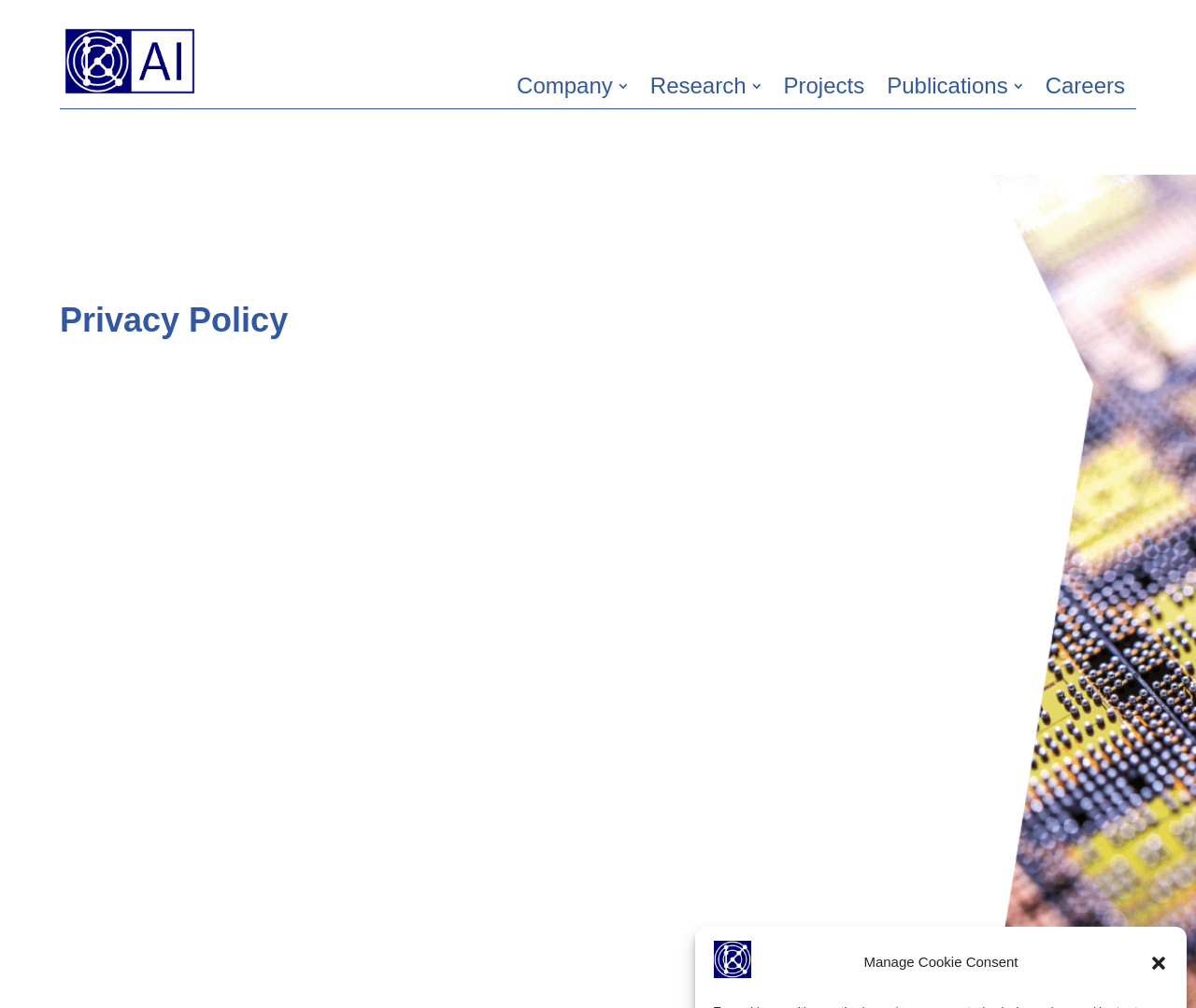Please find the bounding box coordinates of the element that must be clicked to perform the given instruction: "go to Company 3". The coordinates should be four float numbers from 0 to 1, i.e., [left, top, right, bottom].

[0.423, 0.063, 0.534, 0.108]